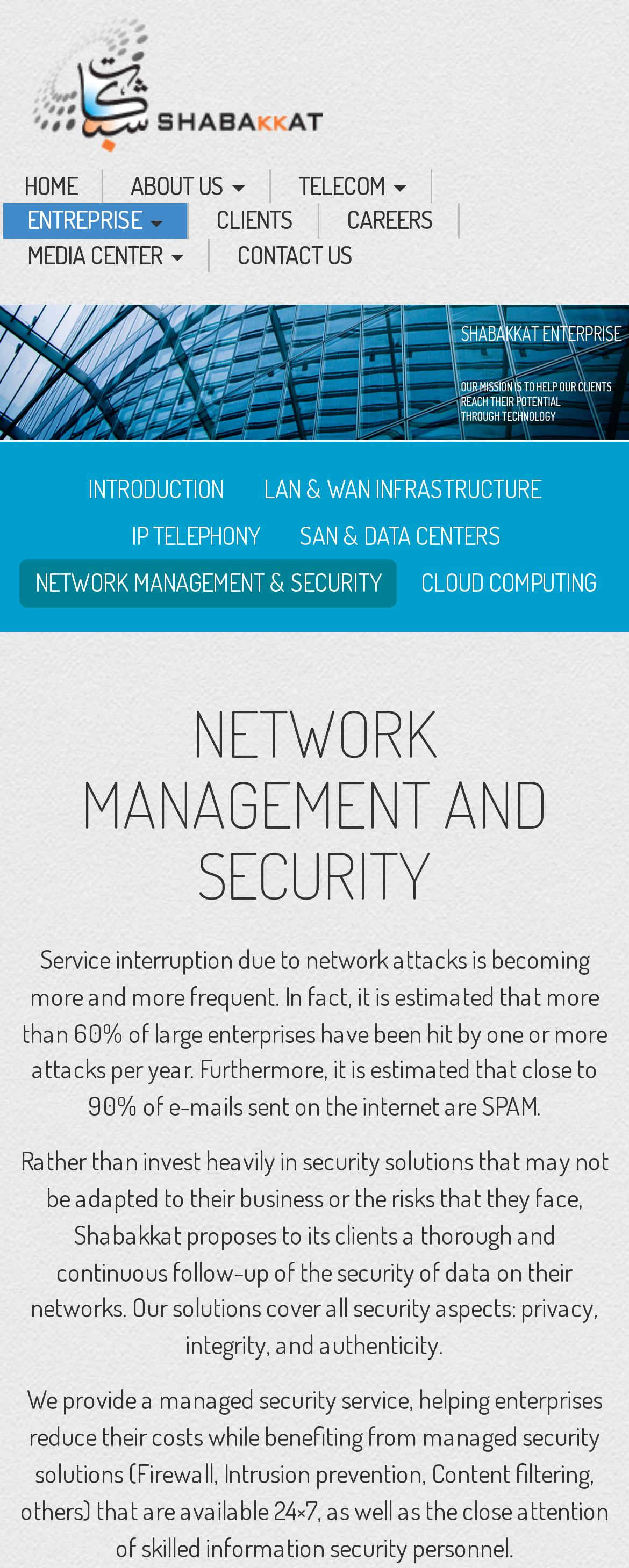Locate the bounding box coordinates of the element that should be clicked to execute the following instruction: "Explore CLOUD COMPUTING".

[0.644, 0.357, 0.974, 0.387]